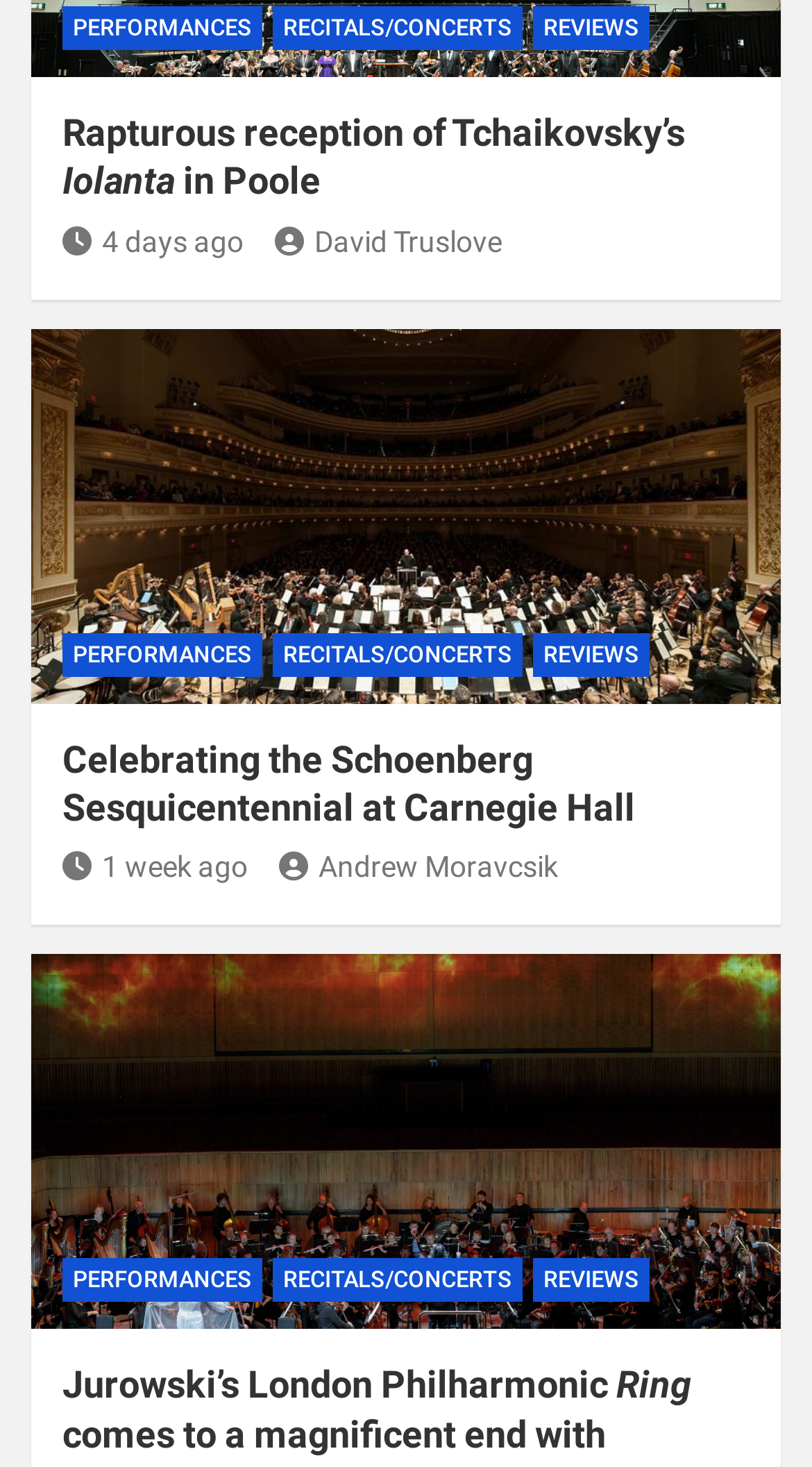Refer to the image and provide an in-depth answer to the question:
How many days ago was the first article published?

I looked at the links below the first article, and I saw ' 4 days ago', which indicates that the first article was published 4 days ago.